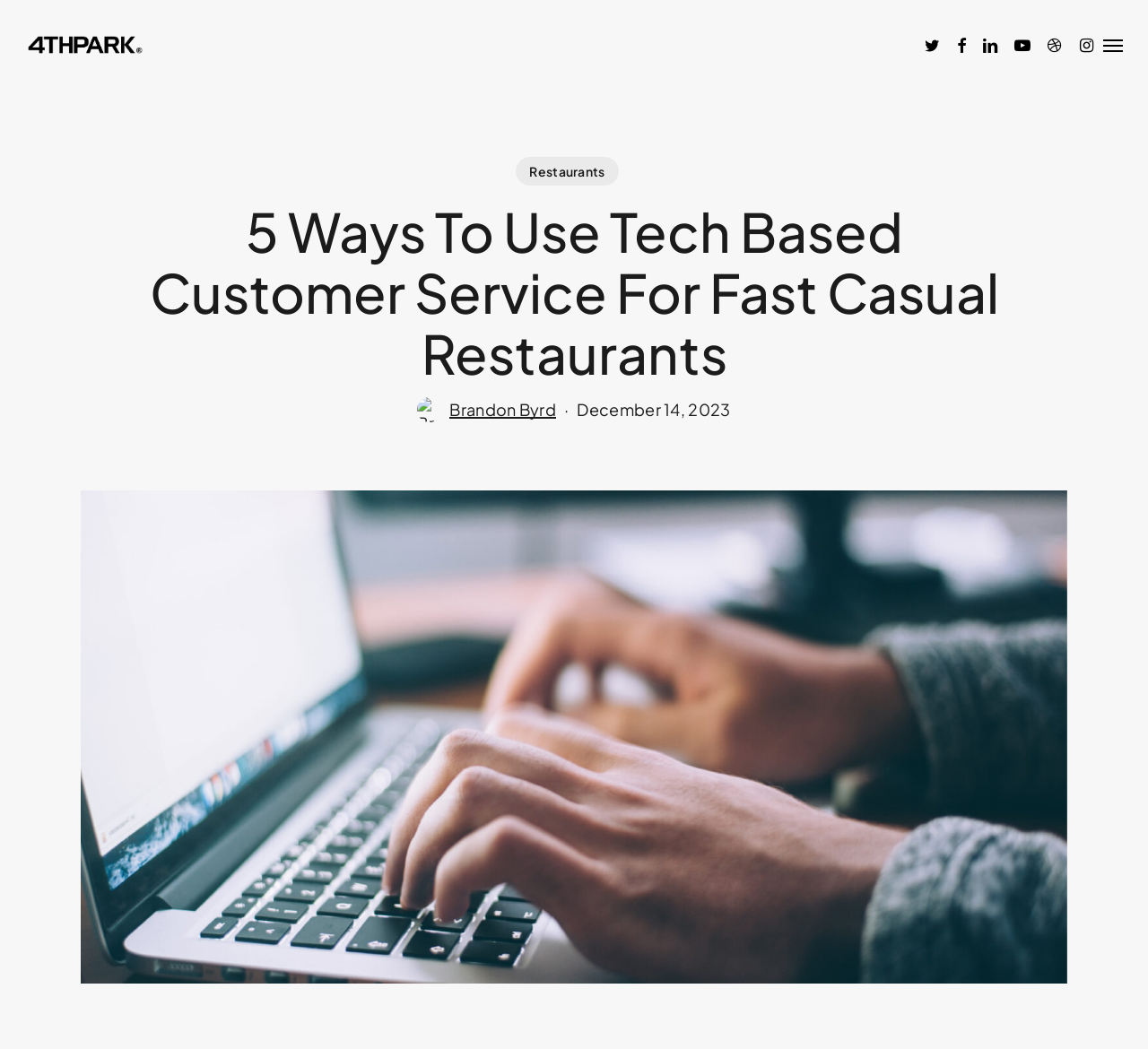Given the content of the image, can you provide a detailed answer to the question?
Is there a navigation menu on the page?

I found a button element with the text 'Navigation Menu', which suggests that there is a navigation menu on the page that can be expanded or collapsed.